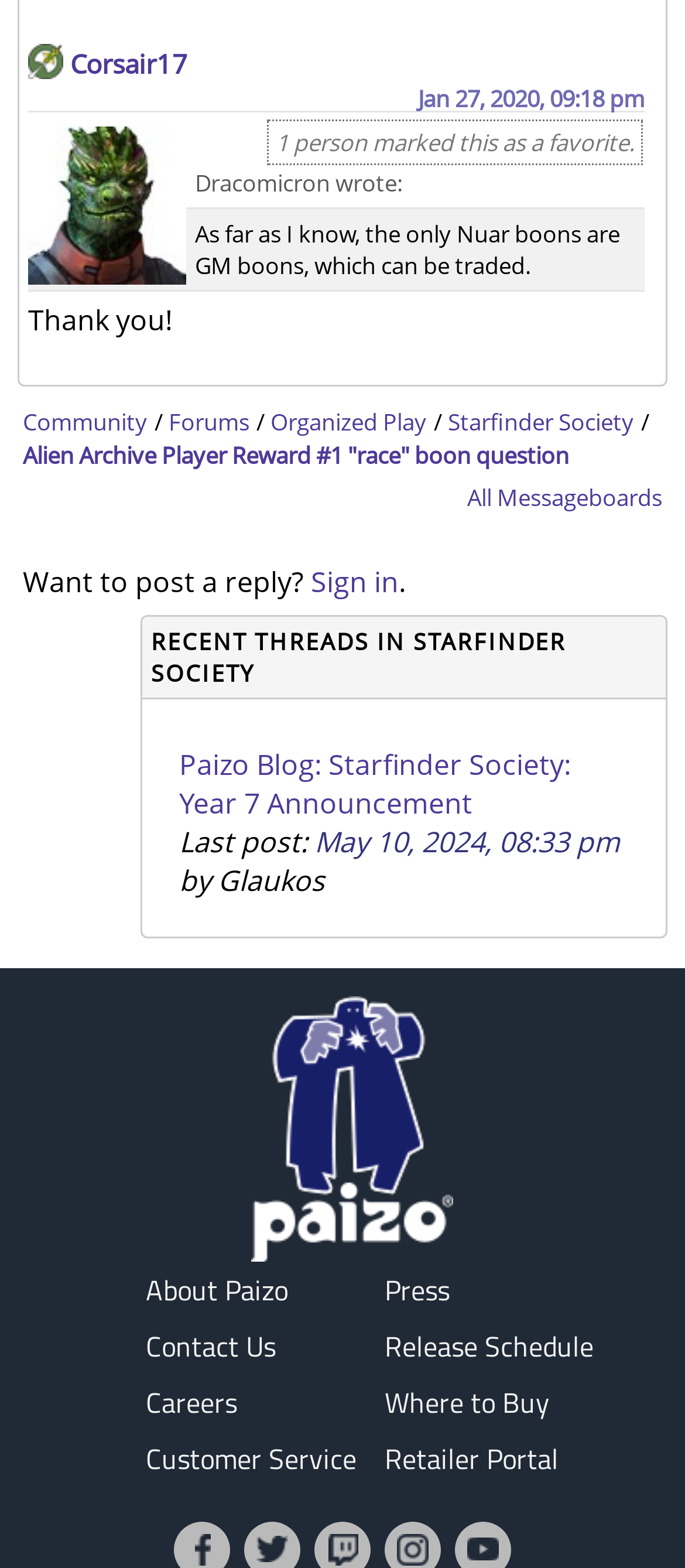Please provide a brief answer to the question using only one word or phrase: 
What is the name of the organization?

Paizo